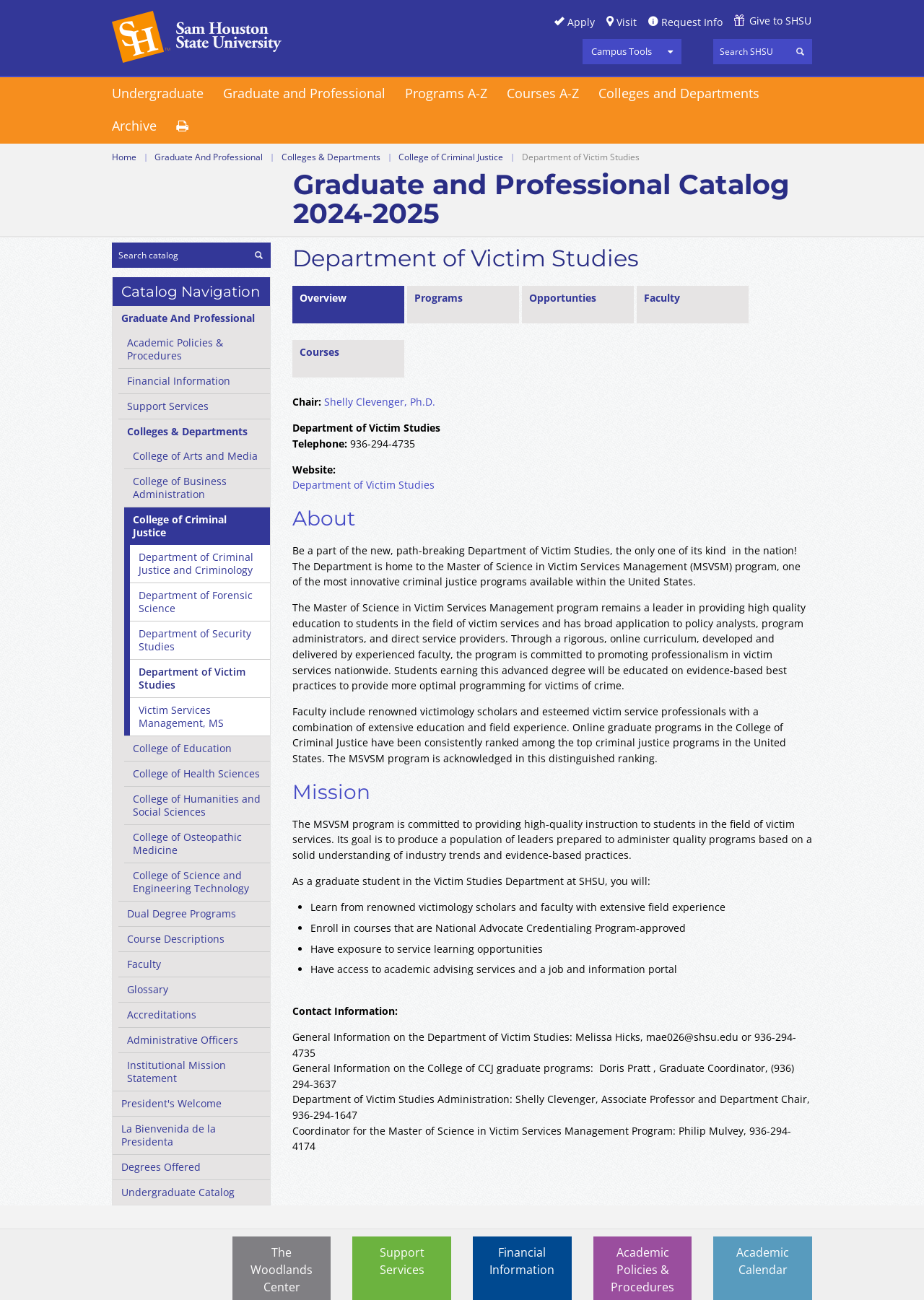What is the purpose of the department?
Please look at the screenshot and answer using one word or phrase.

To study and support victims